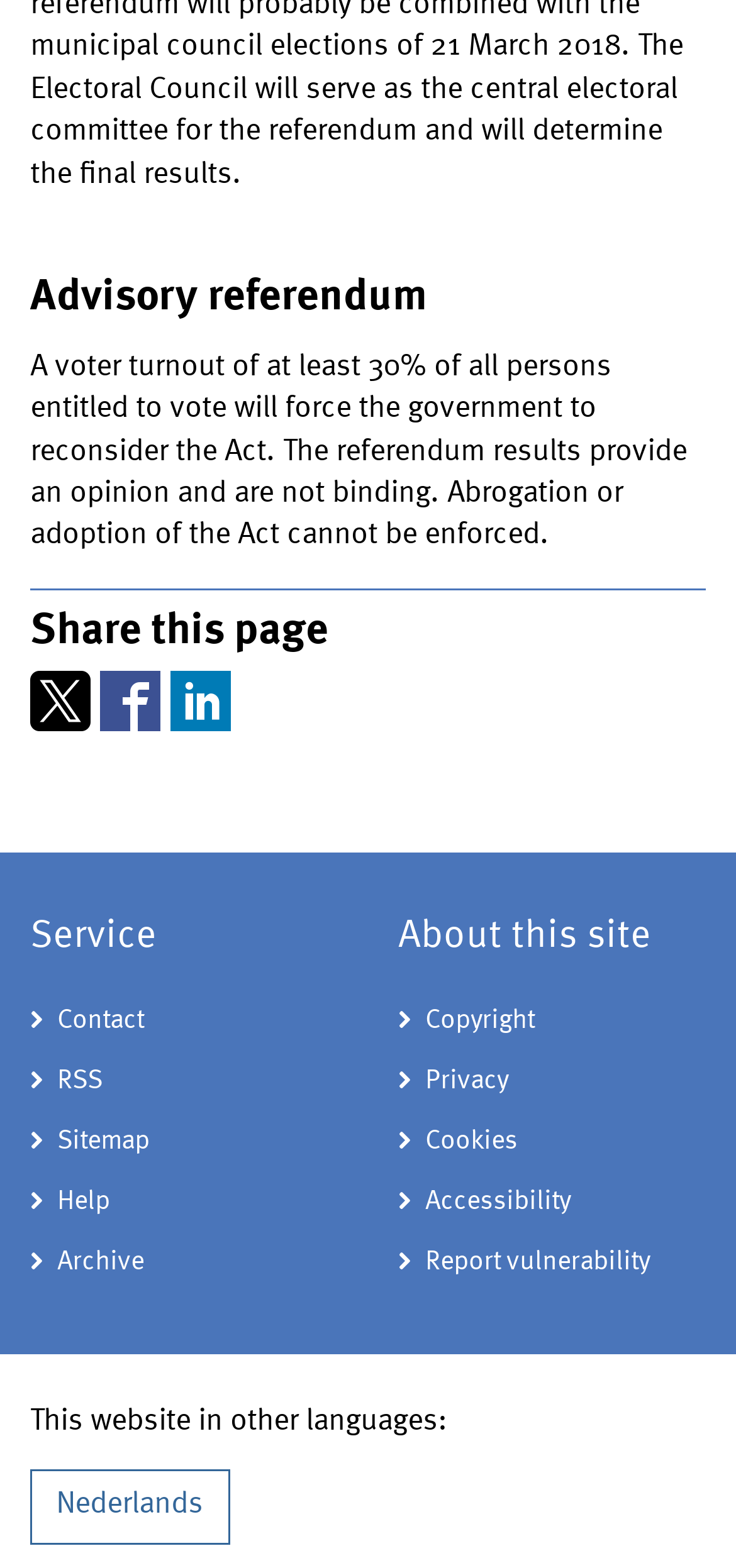Identify the bounding box coordinates of the element to click to follow this instruction: 'View sitemap'. Ensure the coordinates are four float values between 0 and 1, provided as [left, top, right, bottom].

[0.041, 0.71, 0.459, 0.748]